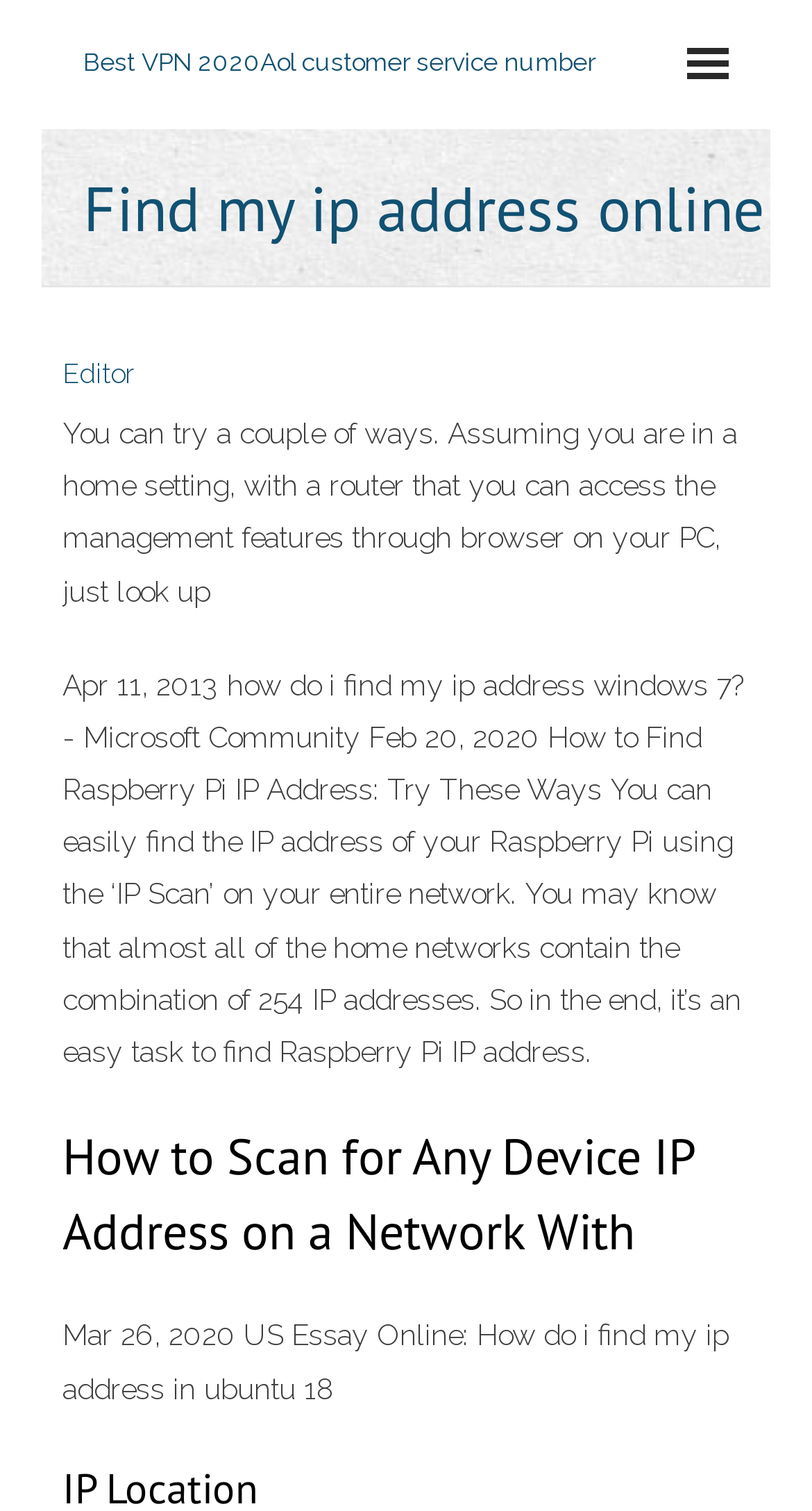Please use the details from the image to answer the following question comprehensively:
What is the purpose of this webpage?

Based on the webpage content, it appears that the purpose of this webpage is to provide information and methods on how to find one's IP address, including on different devices such as Raspberry Pi and in different operating systems like Windows 7 and Ubuntu 18.